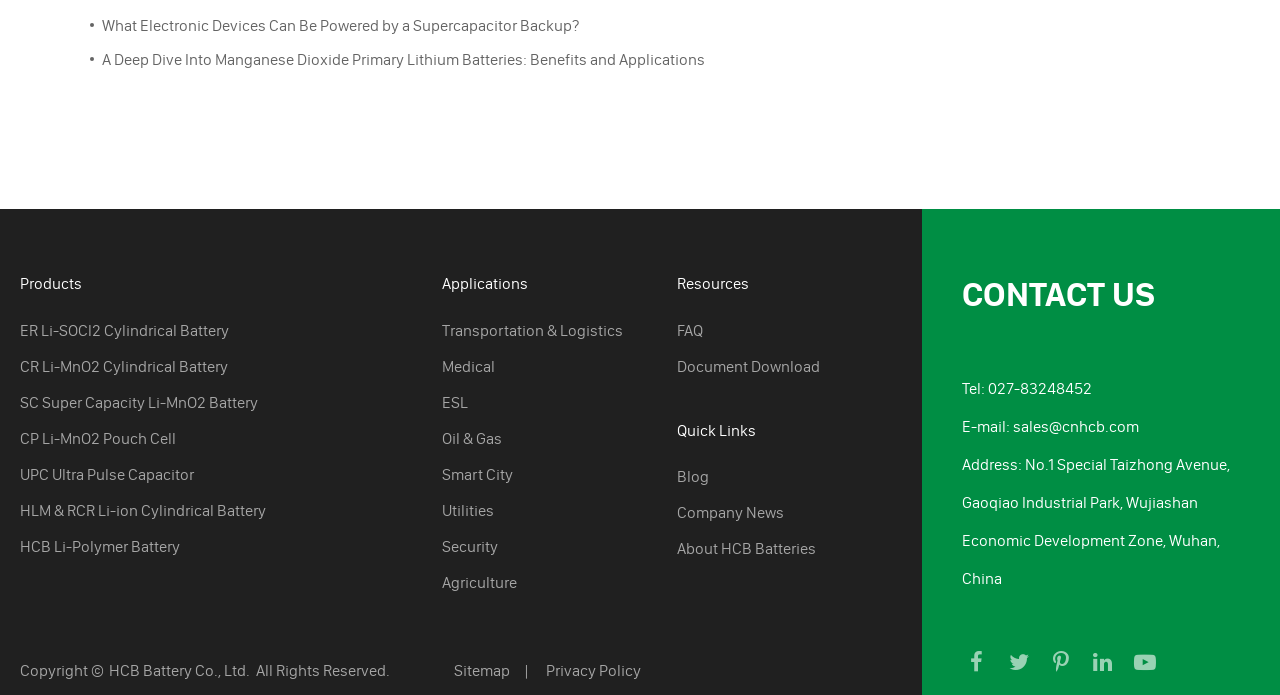Please mark the clickable region by giving the bounding box coordinates needed to complete this instruction: "Sort messages by date".

None